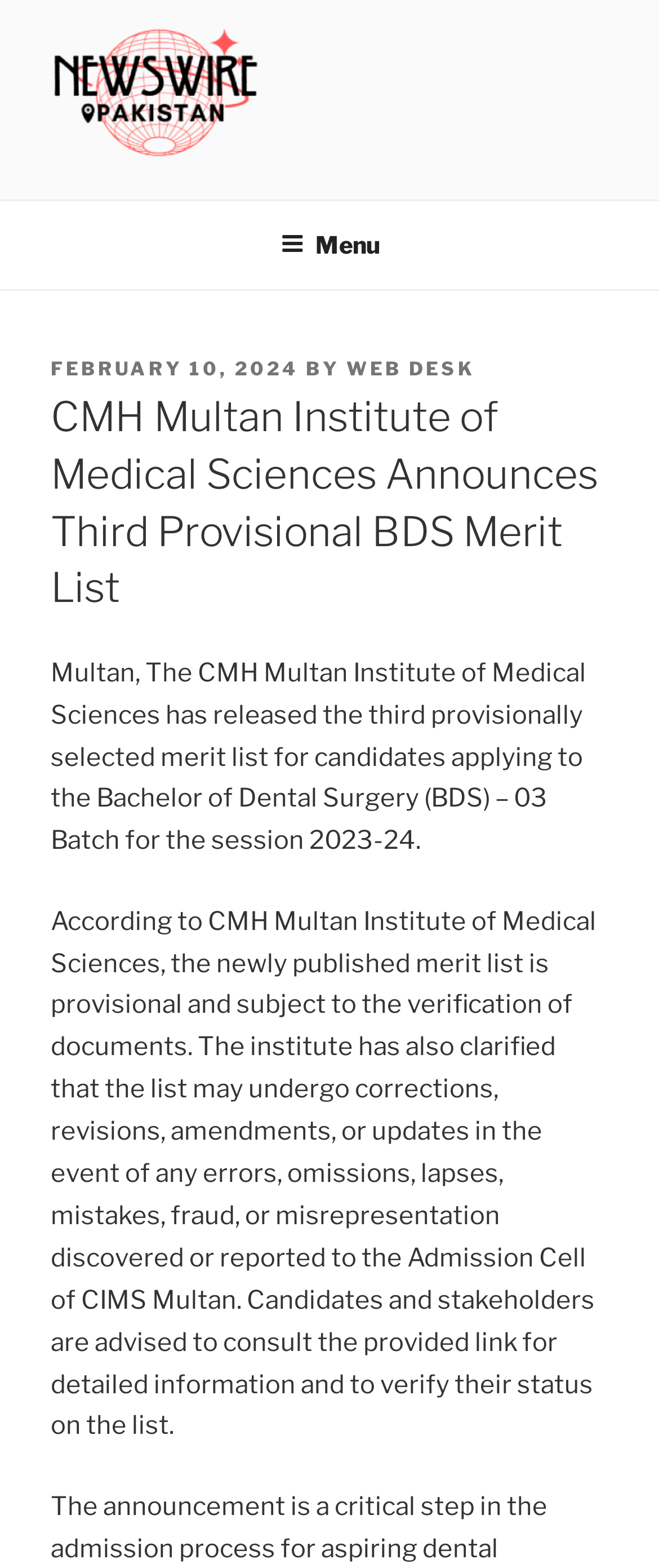Identify the bounding box coordinates for the UI element described as follows: "Web Desk". Ensure the coordinates are four float numbers between 0 and 1, formatted as [left, top, right, bottom].

[0.526, 0.228, 0.721, 0.243]